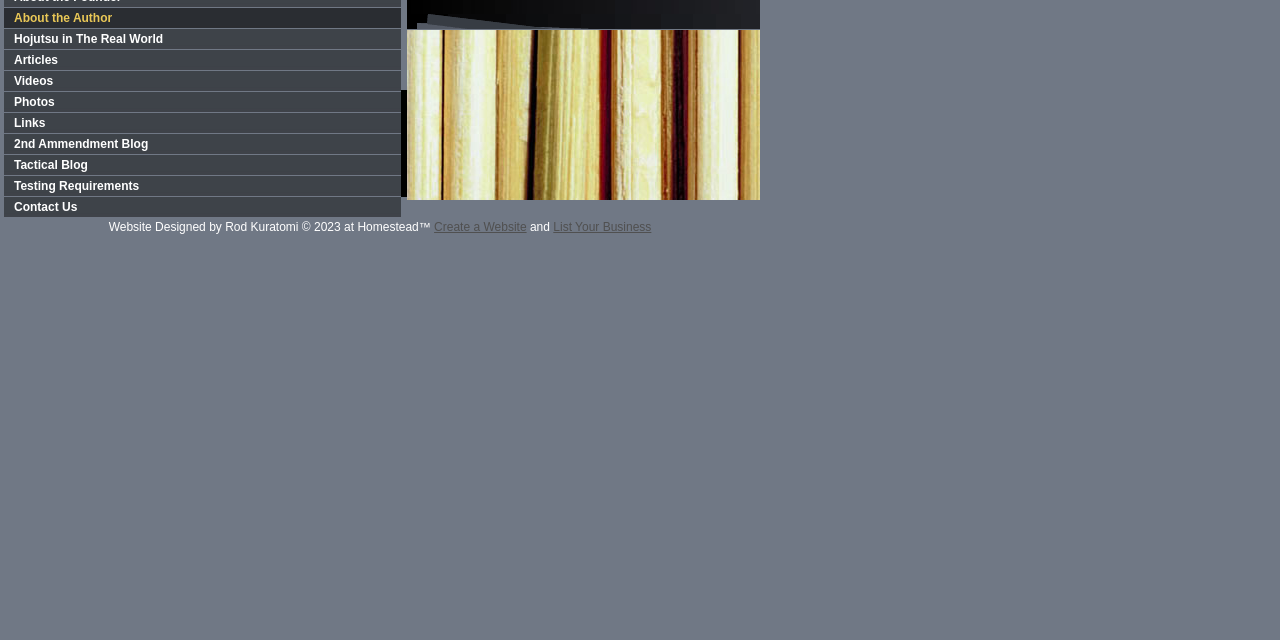Provide the bounding box coordinates of the HTML element this sentence describes: "Tactical Blog". The bounding box coordinates consist of four float numbers between 0 and 1, i.e., [left, top, right, bottom].

[0.003, 0.242, 0.313, 0.275]